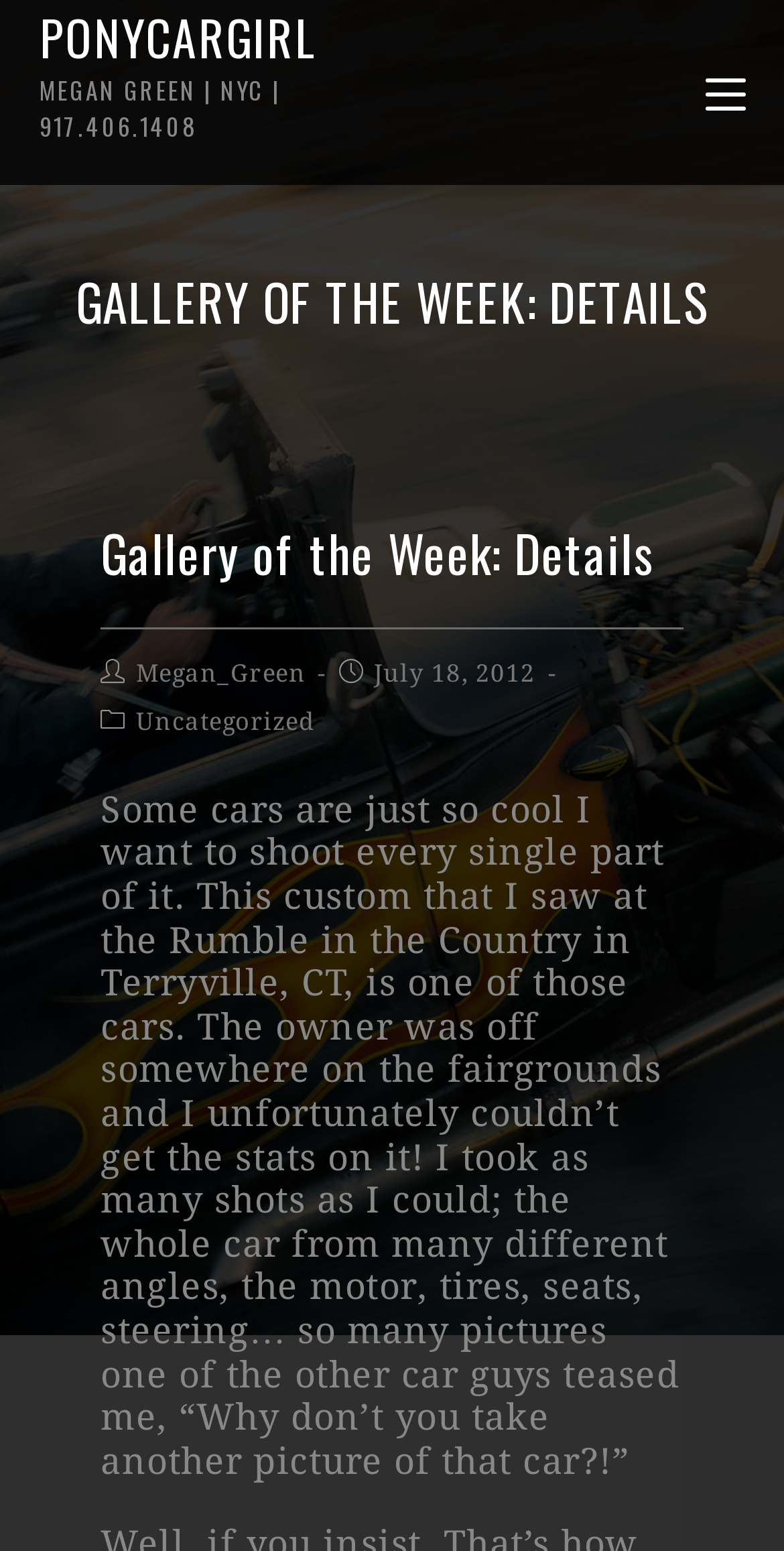Provide the bounding box coordinates for the UI element that is described by this text: "Uncategorized". The coordinates should be in the form of four float numbers between 0 and 1: [left, top, right, bottom].

[0.173, 0.456, 0.4, 0.474]